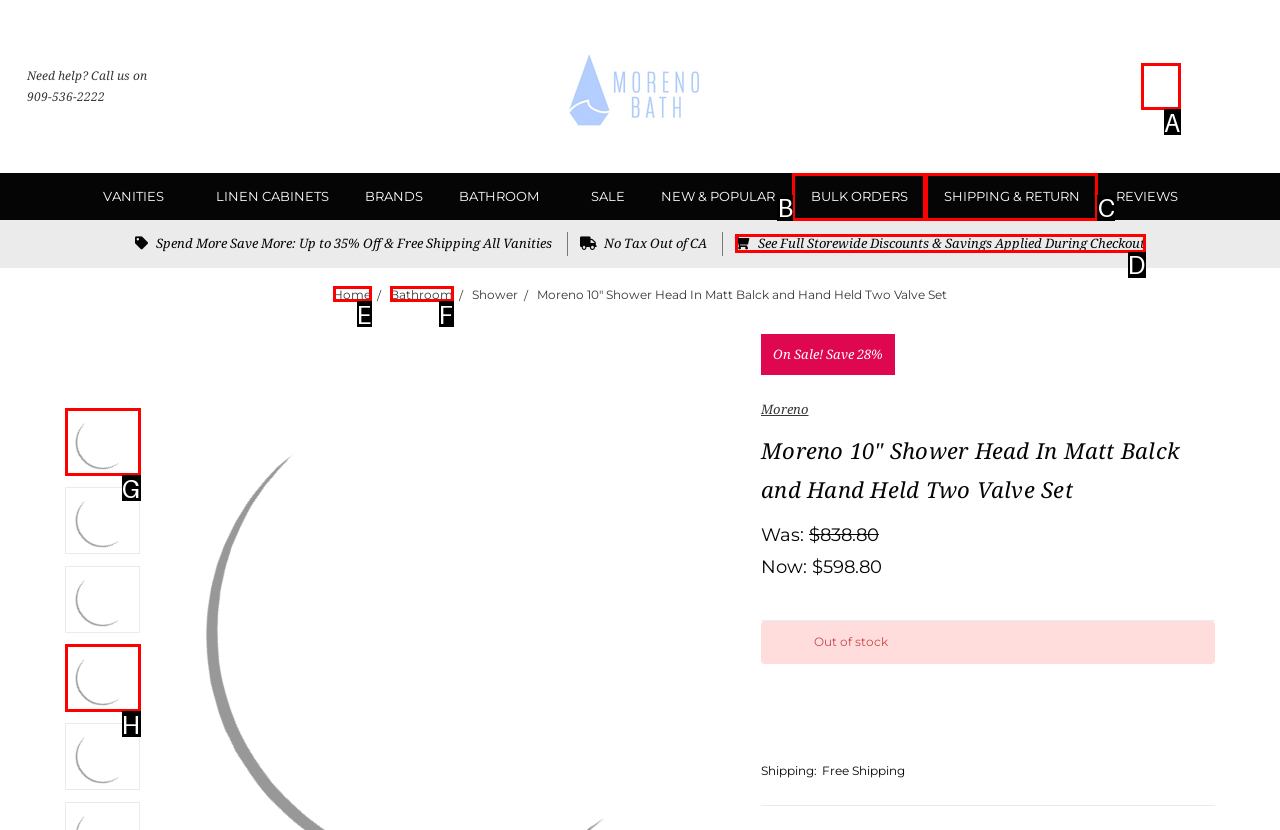Determine which option you need to click to execute the following task: Log in. Provide your answer as a single letter.

None